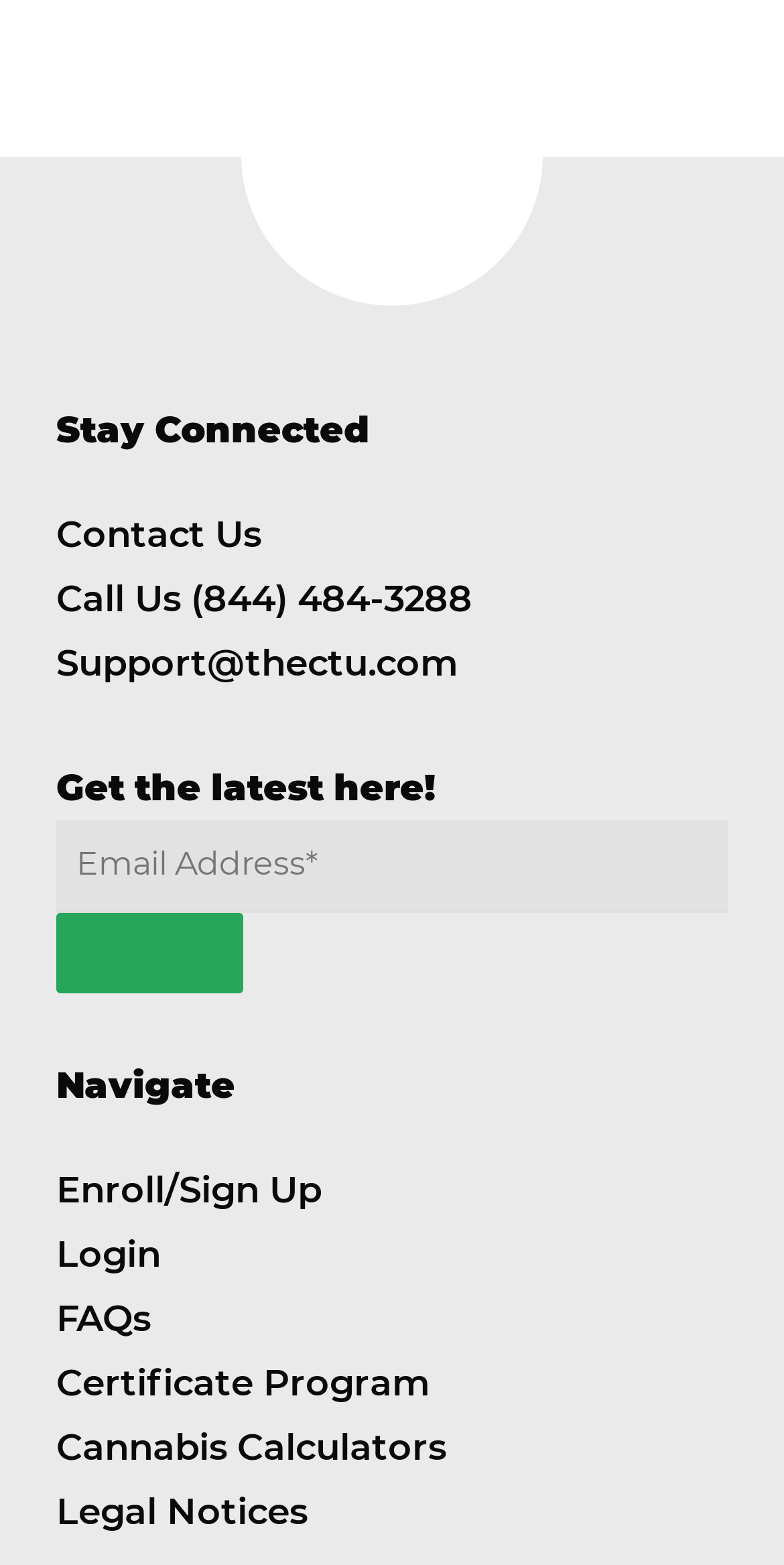How many navigation options are there?
Examine the image and give a concise answer in one word or a short phrase.

5